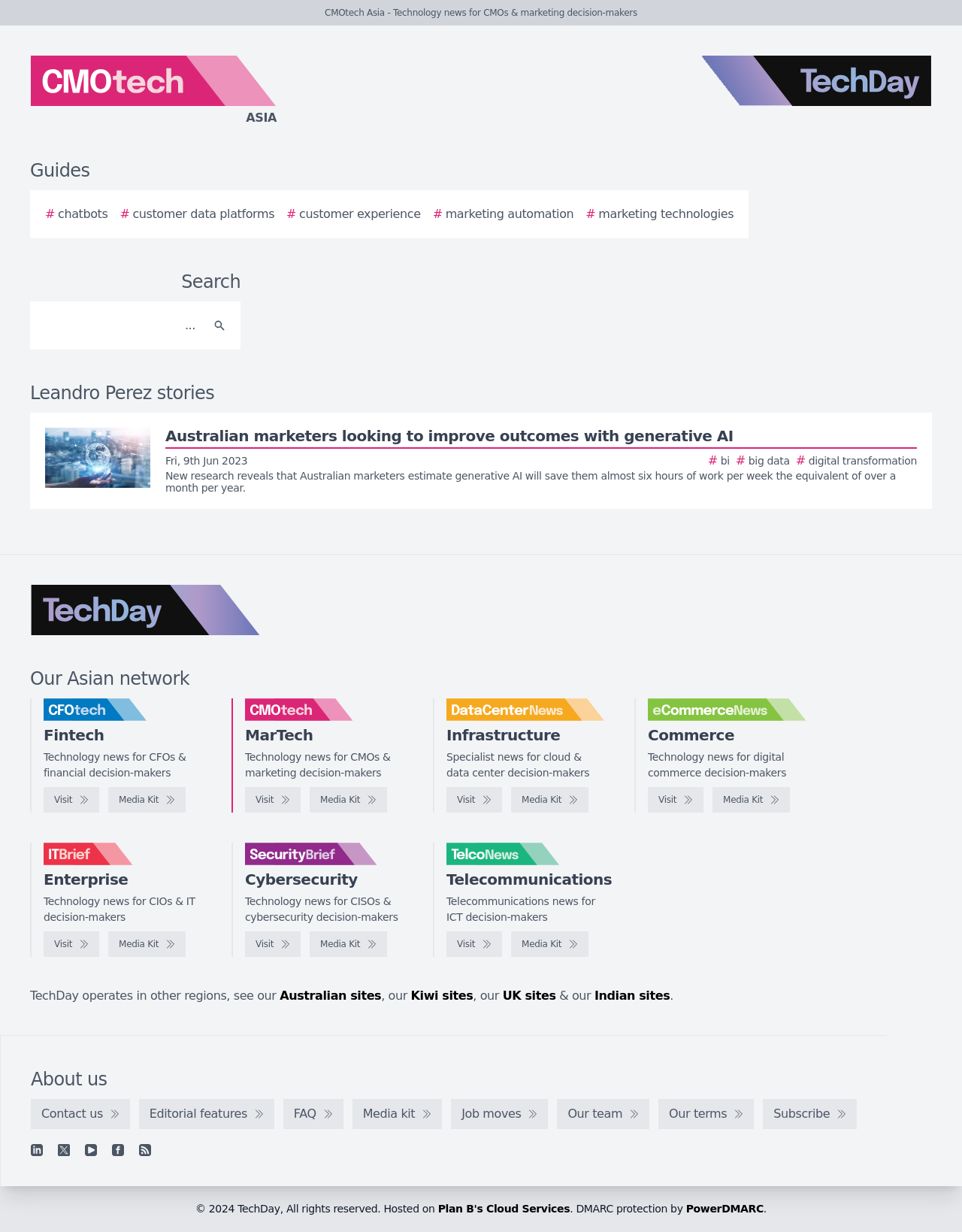Locate the bounding box coordinates of the clickable region to complete the following instruction: "Search for Leandro Perez stories."

[0.038, 0.25, 0.212, 0.279]